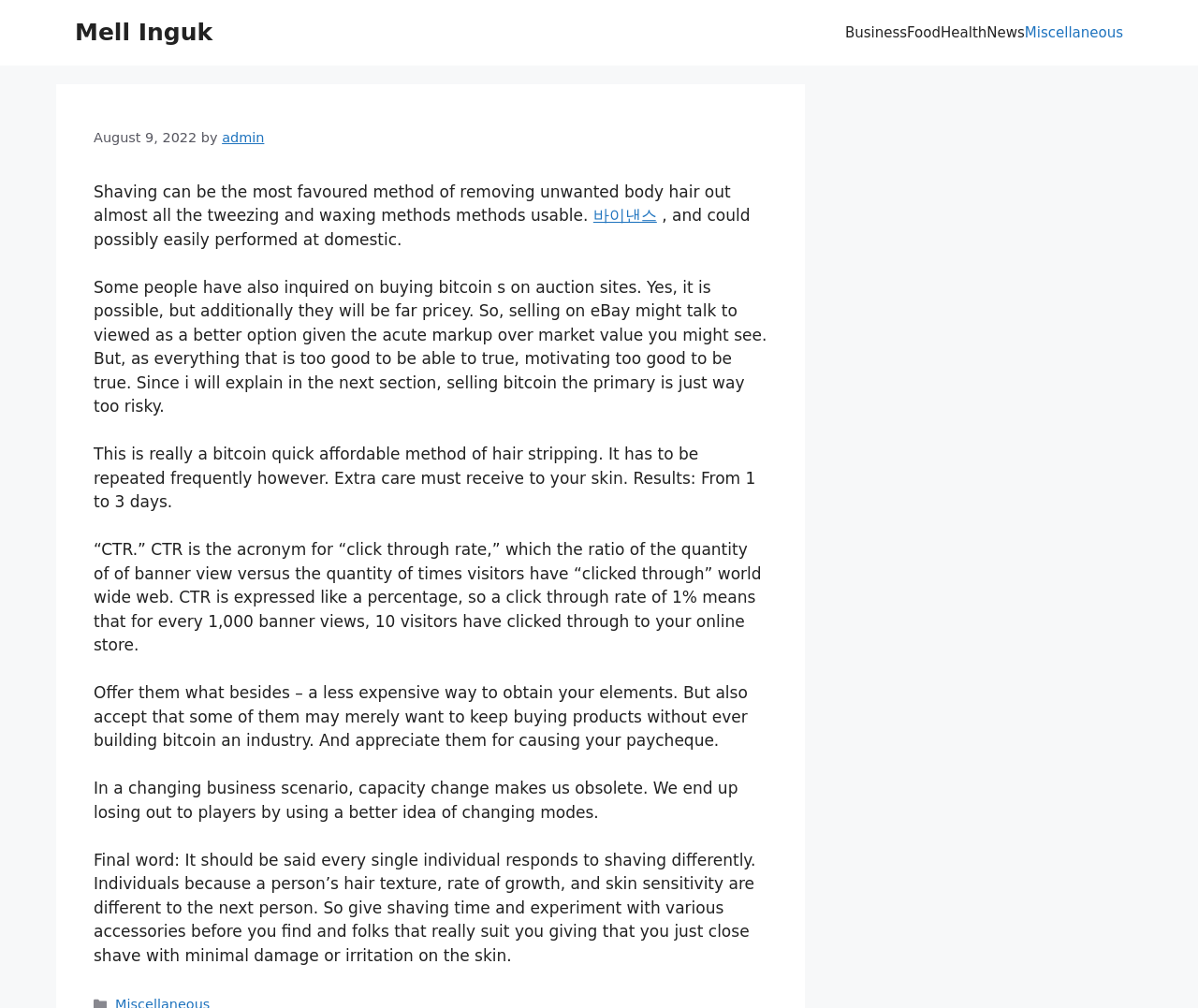Bounding box coordinates are specified in the format (top-left x, top-left y, bottom-right x, bottom-right y). All values are floating point numbers bounded between 0 and 1. Please provide the bounding box coordinate of the region this sentence describes: Mell Inguk

[0.062, 0.019, 0.177, 0.045]